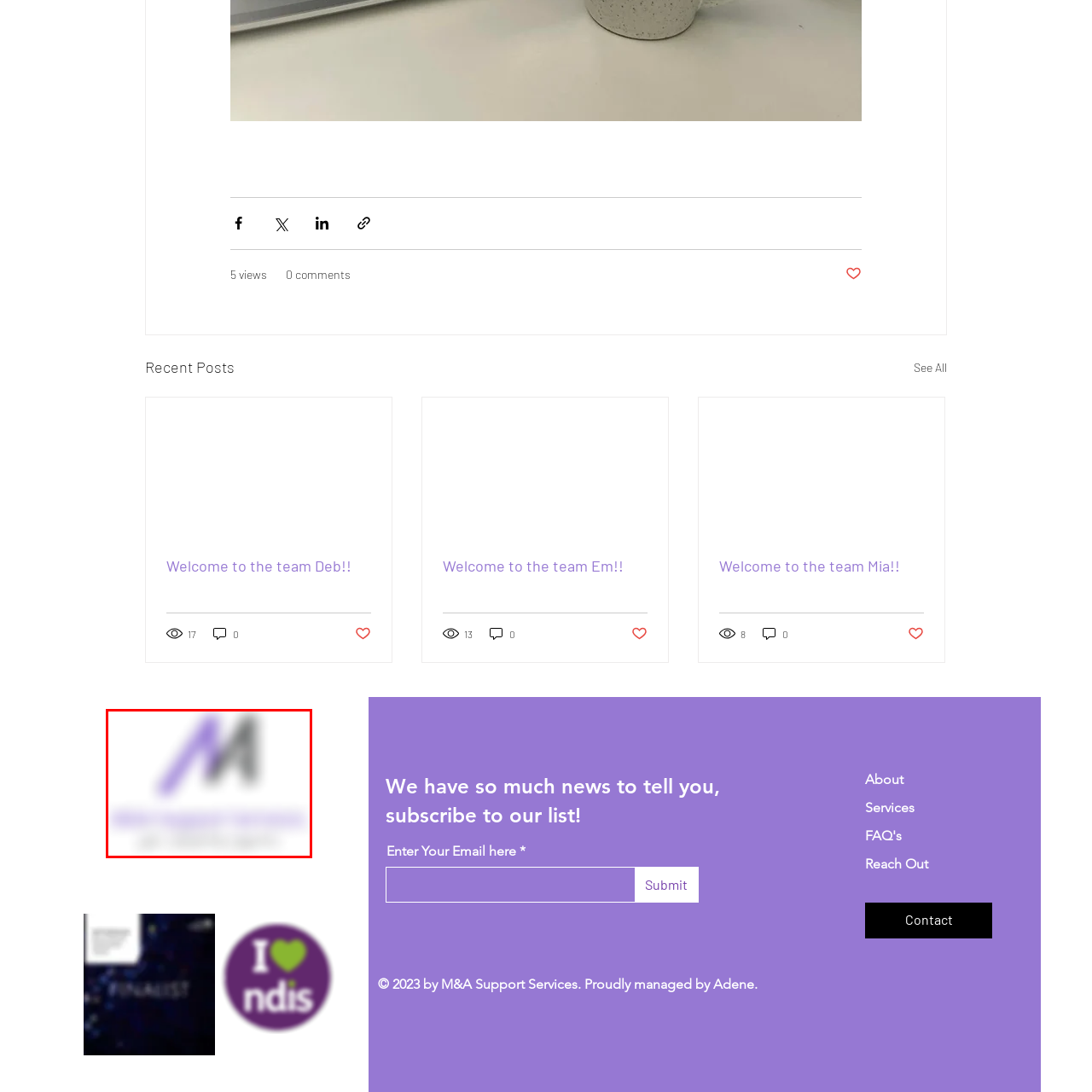What is written below the stylized letter?
Analyze the image within the red frame and provide a concise answer using only one word or a short phrase.

M&A Support Services